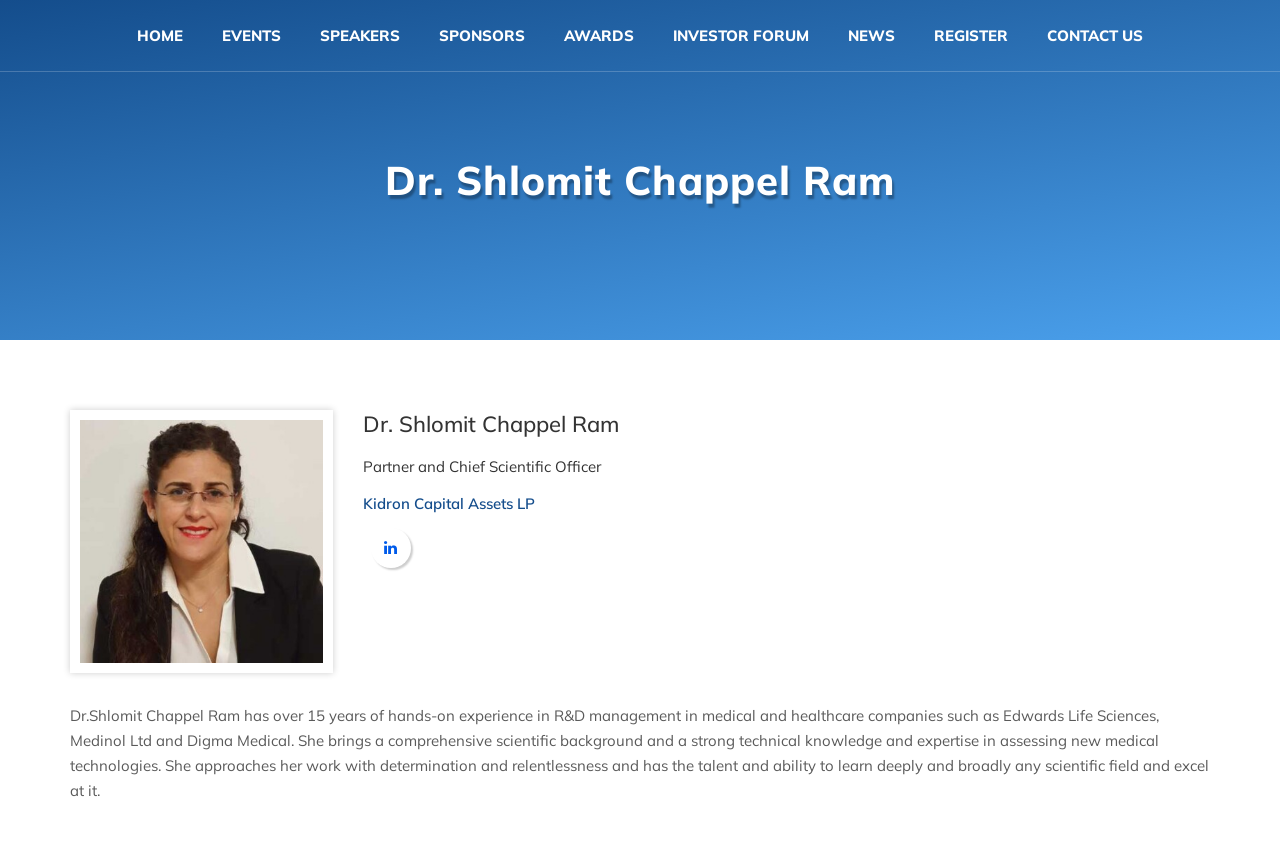From the screenshot, find the bounding box of the UI element matching this description: "Awards". Supply the bounding box coordinates in the form [left, top, right, bottom], each a float between 0 and 1.

[0.429, 0.0, 0.507, 0.084]